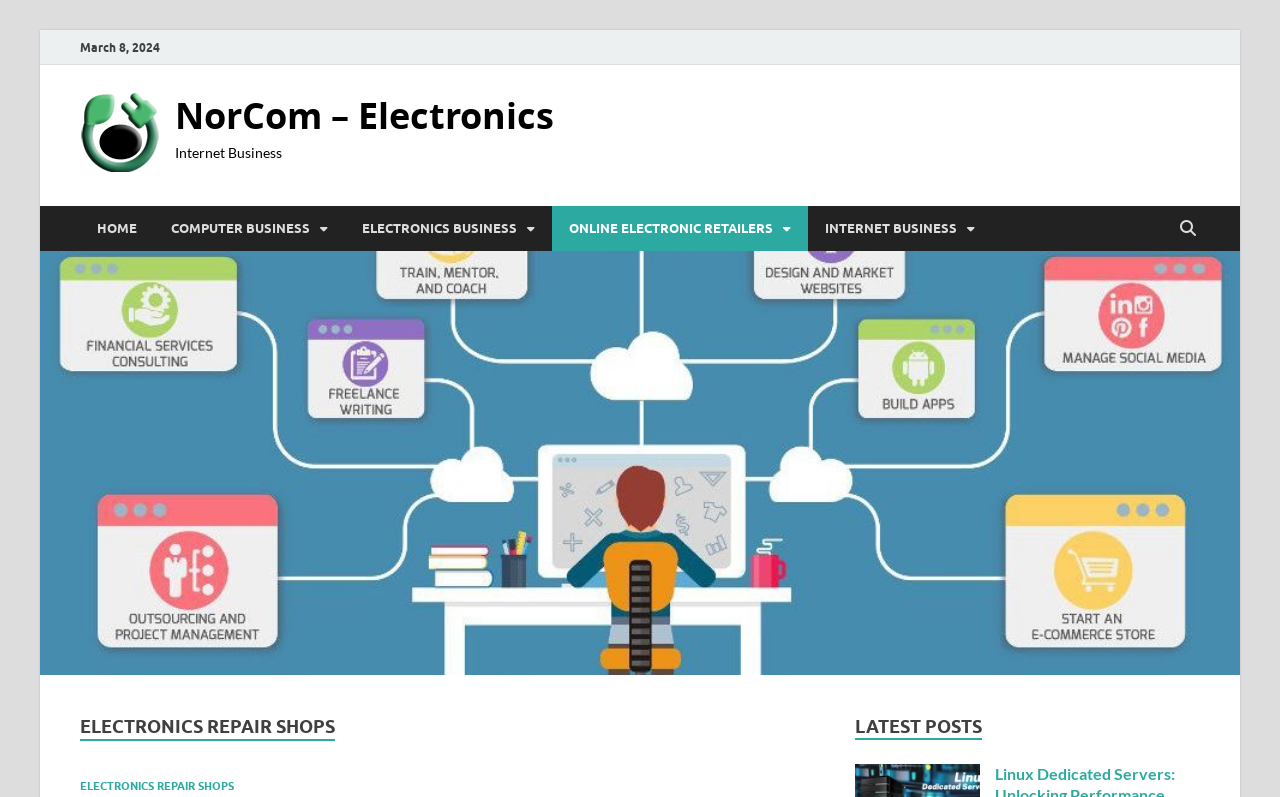Answer the following query concisely with a single word or phrase:
What is the date displayed on the webpage?

March 8, 2024